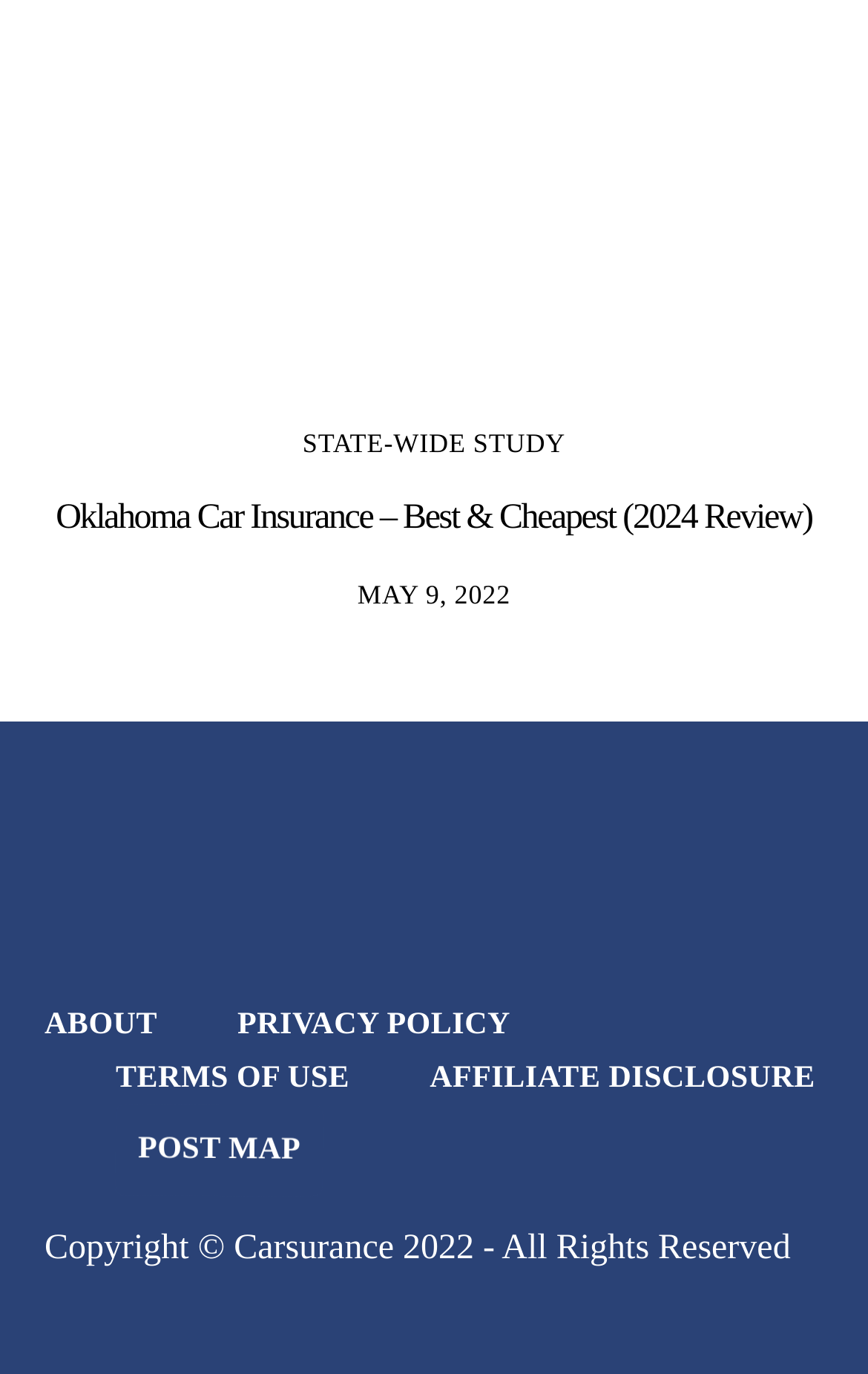When was the post published?
Please provide a comprehensive and detailed answer to the question.

I located the link element with the text 'MAY 9, 2022', which is likely the publication date of the post.